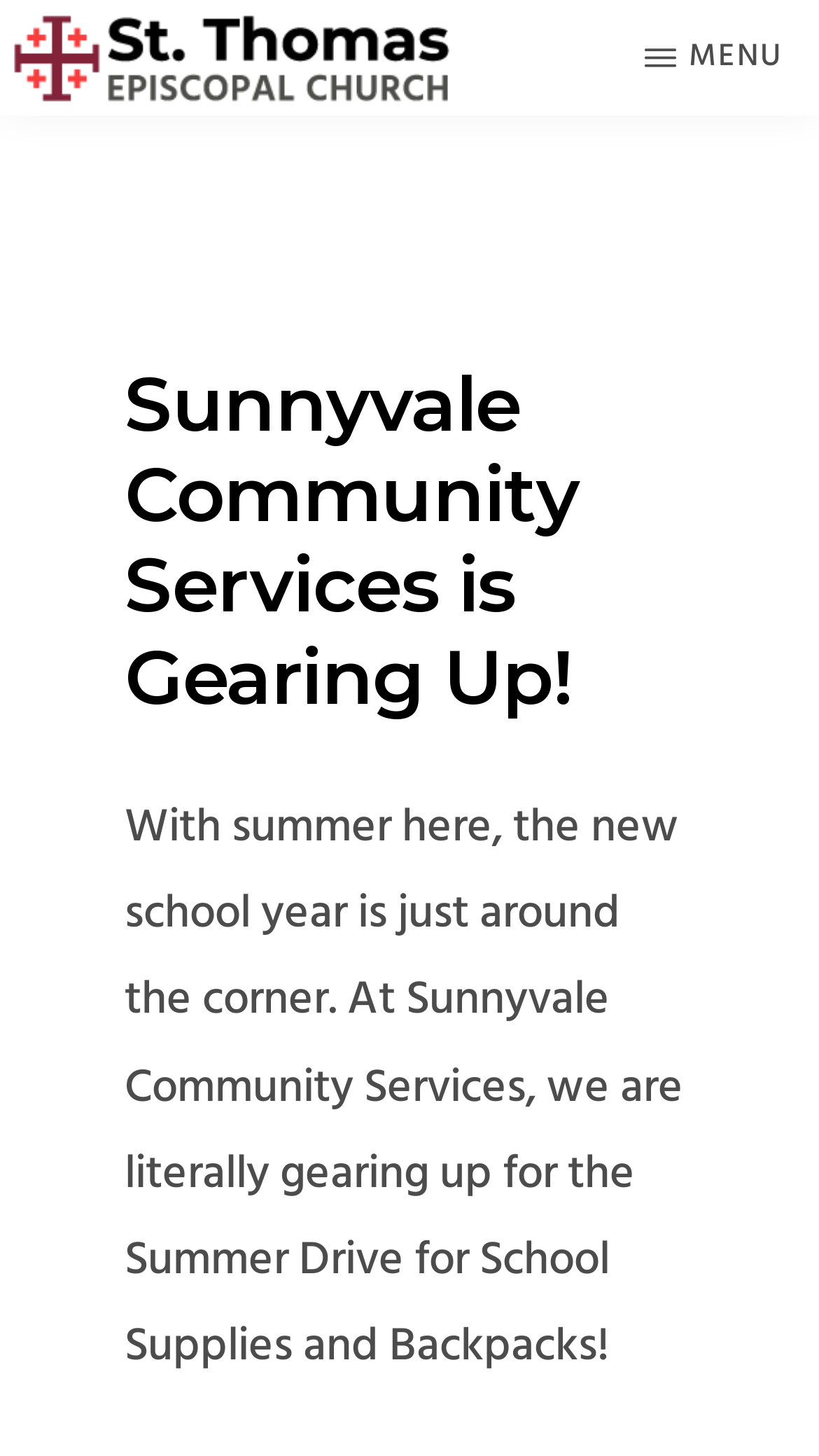What is the purpose of the button with a menu icon?
Provide a comprehensive and detailed answer to the question.

The button with a menu icon () is likely used to open a menu, as it is a common convention in web design. When clicked, it may expand to show a list of options or links.